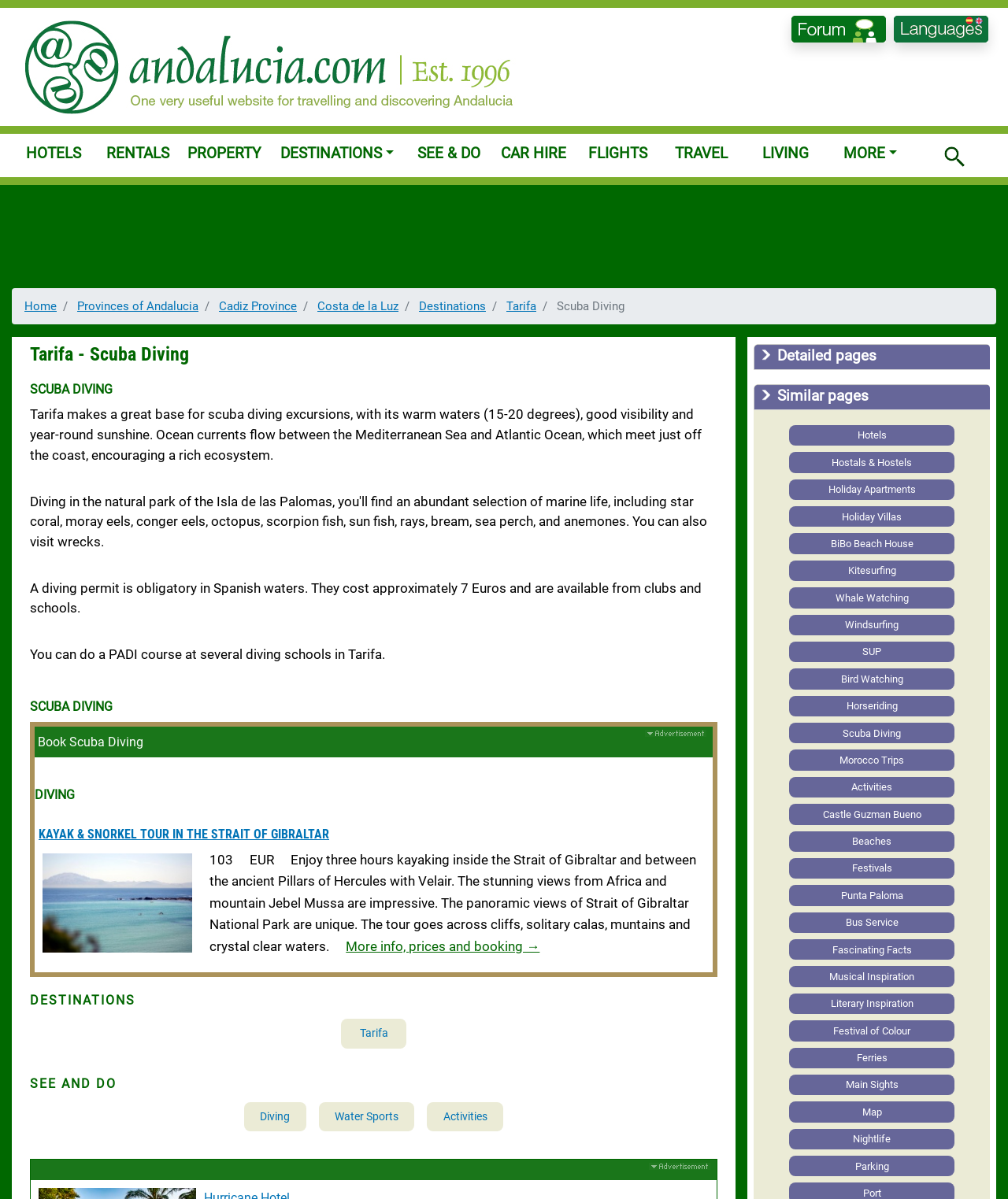Given the content of the image, can you provide a detailed answer to the question?
How many links are there in the site header?

In the site header, there are four links: 'andalucia.com home', 'Forums', 'Languages', and 'Search Andalucia.com'.